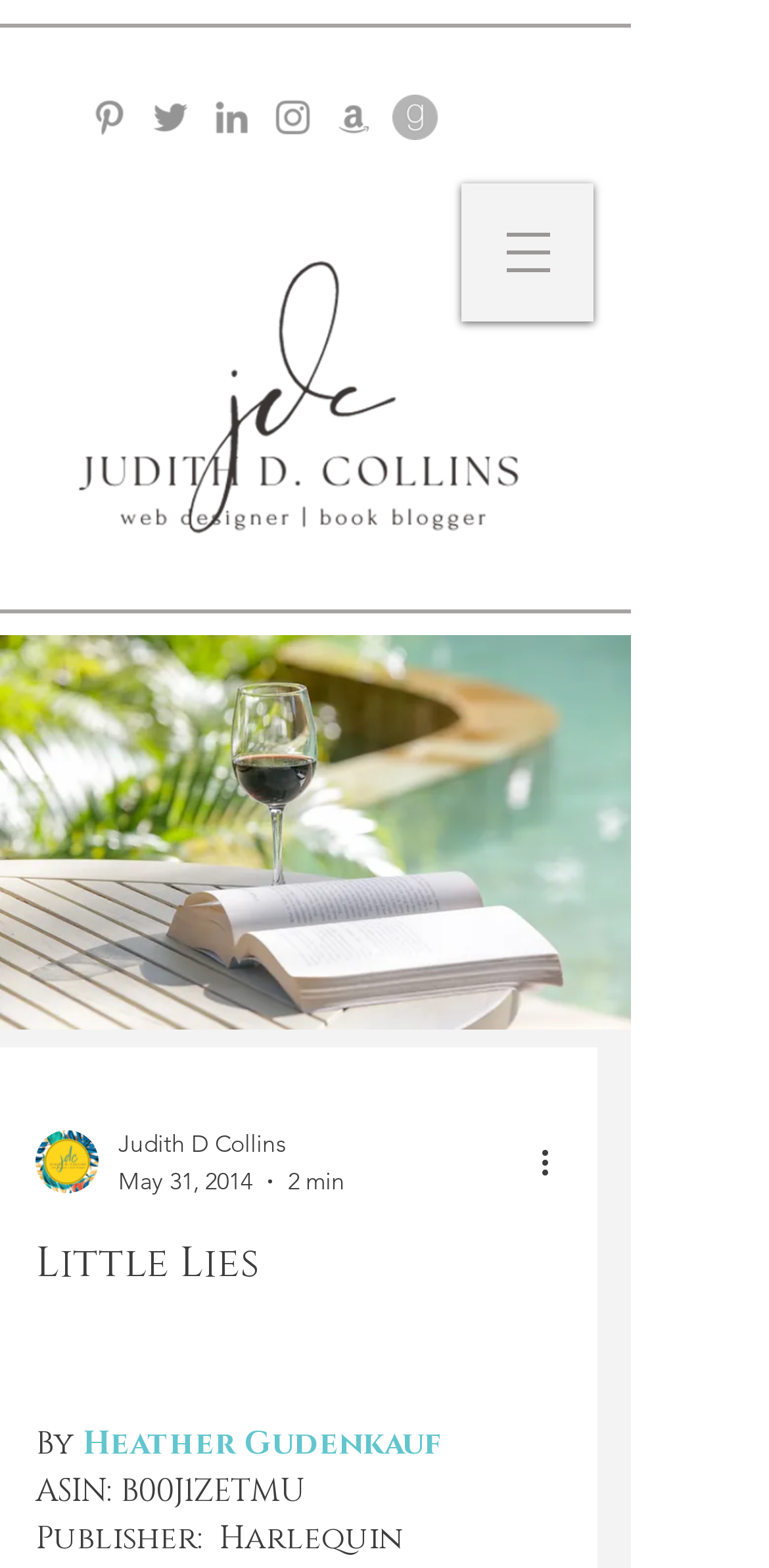Can you specify the bounding box coordinates for the region that should be clicked to fulfill this instruction: "Learn about 'Life Insurance'".

None